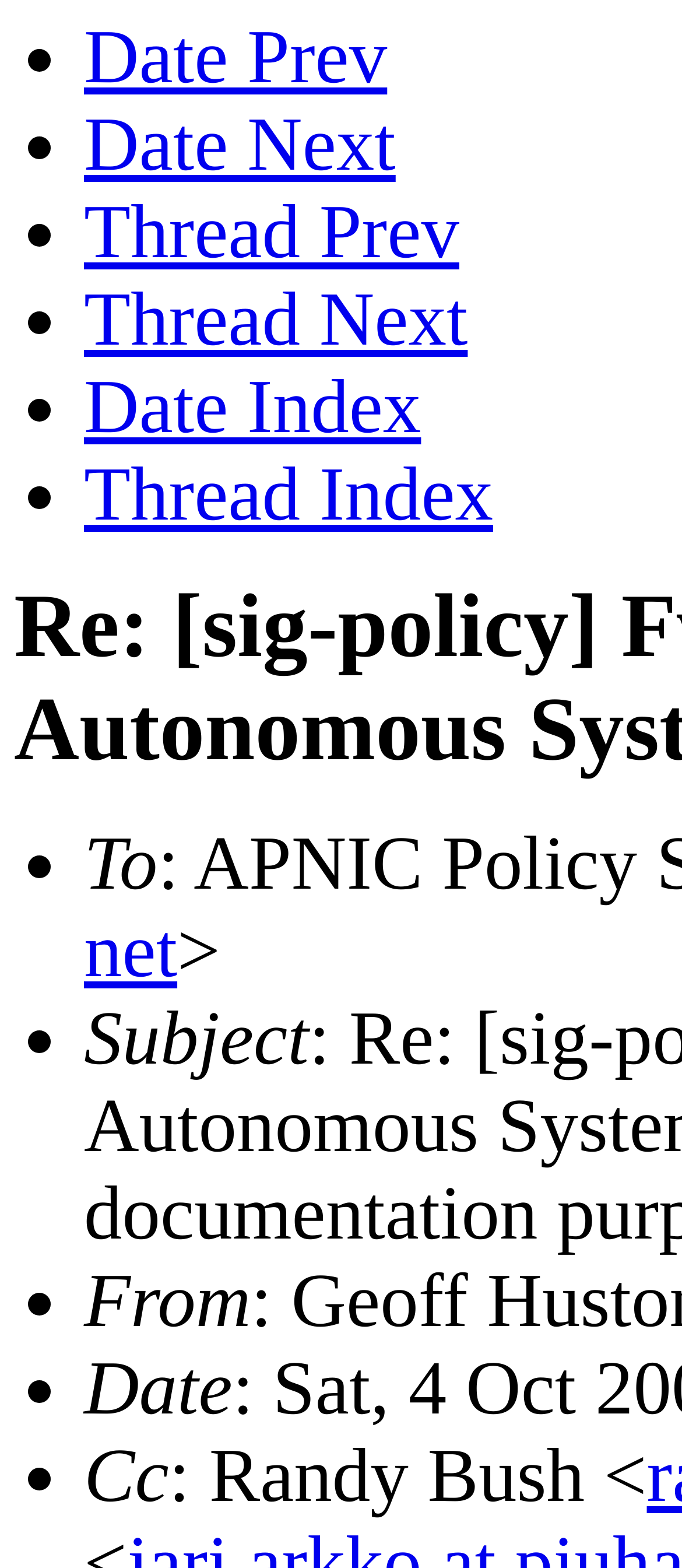How many navigation links are there?
Please provide a single word or phrase as your answer based on the image.

8